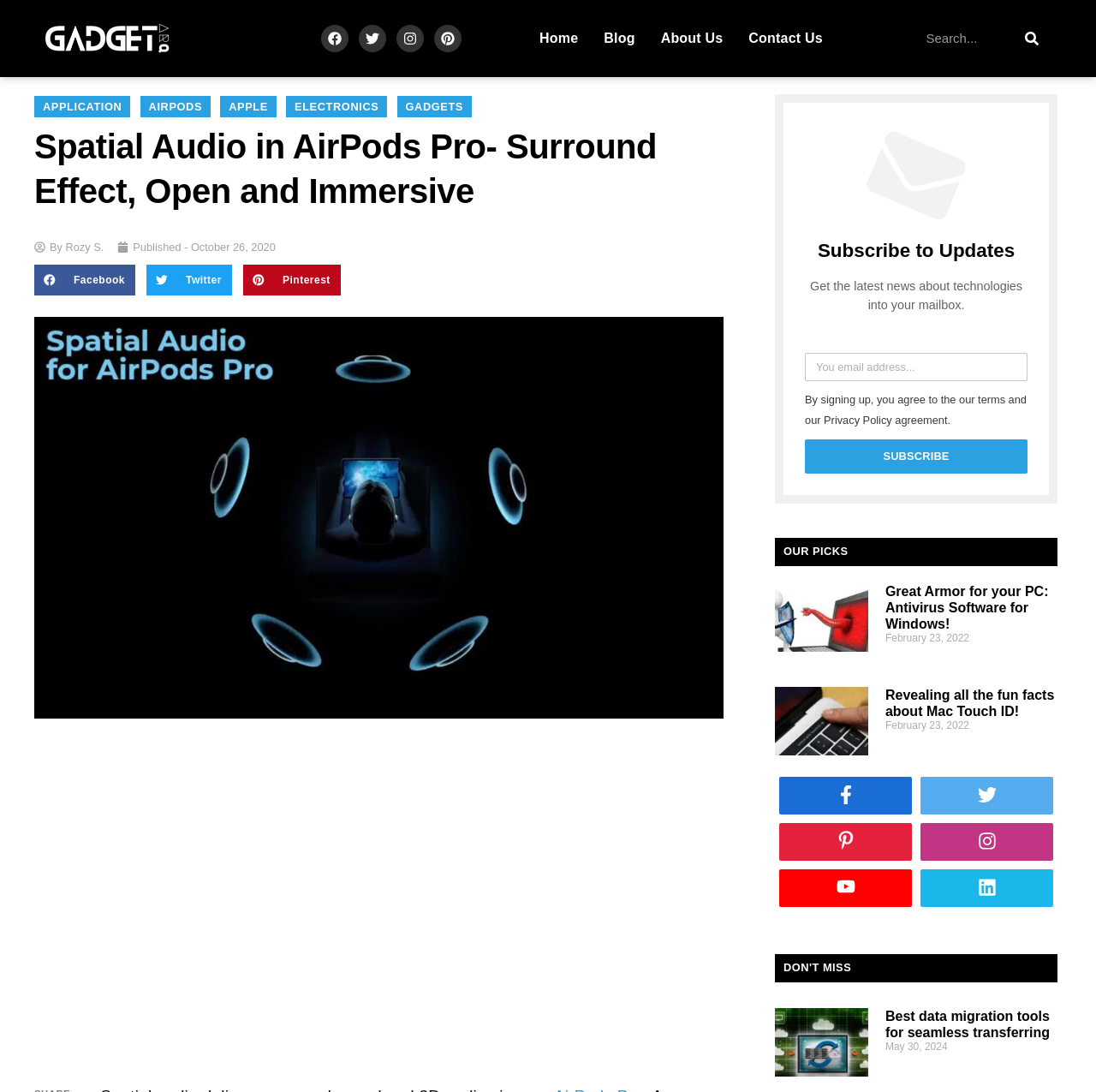Using floating point numbers between 0 and 1, provide the bounding box coordinates in the format (top-left x, top-left y, bottom-right x, bottom-right y). Locate the UI element described here: Pinterest

[0.396, 0.023, 0.421, 0.048]